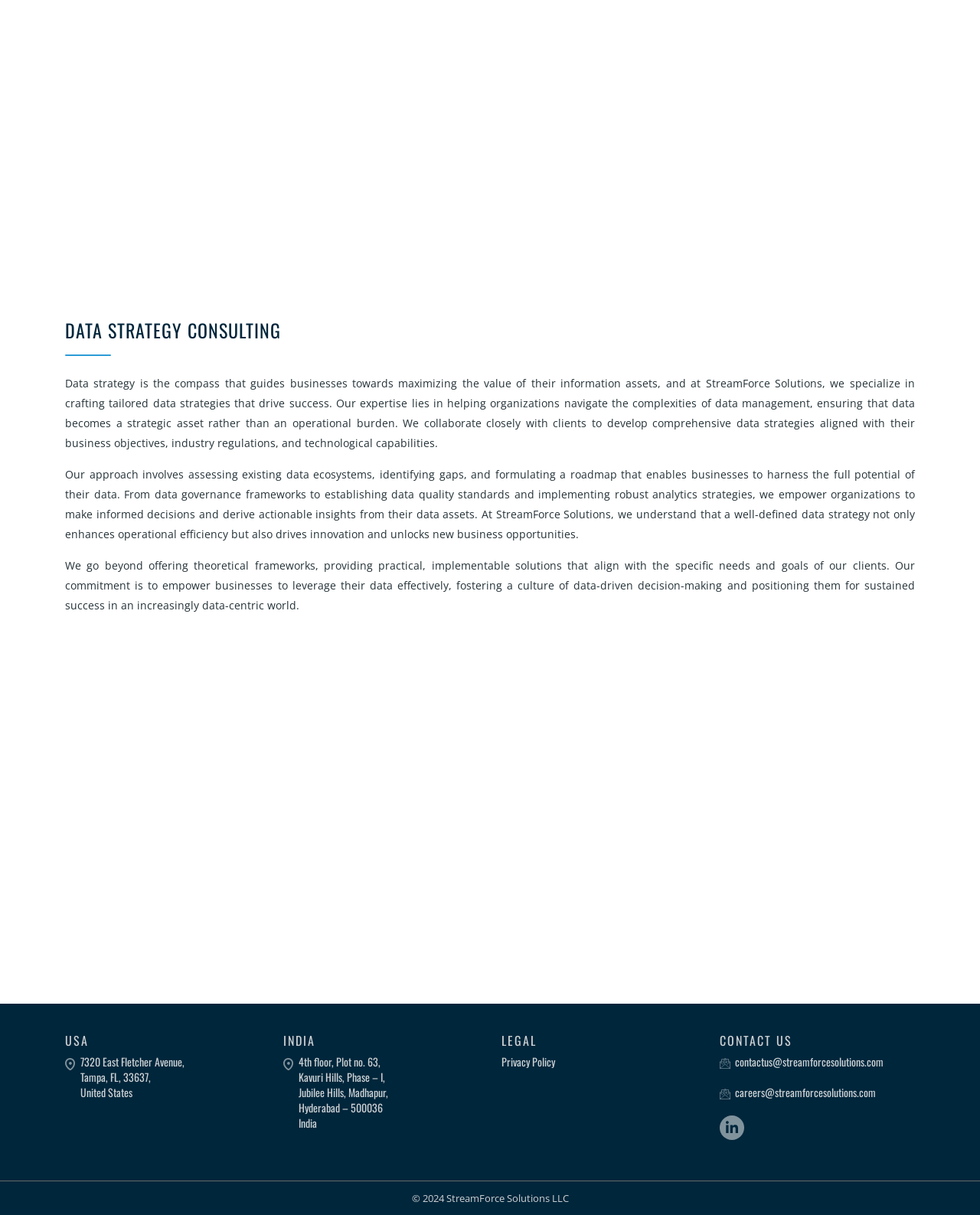Locate the bounding box coordinates of the UI element described by: "contactus@streamforcesolutions.com". Provide the coordinates as four float numbers between 0 and 1, formatted as [left, top, right, bottom].

[0.75, 0.867, 0.902, 0.88]